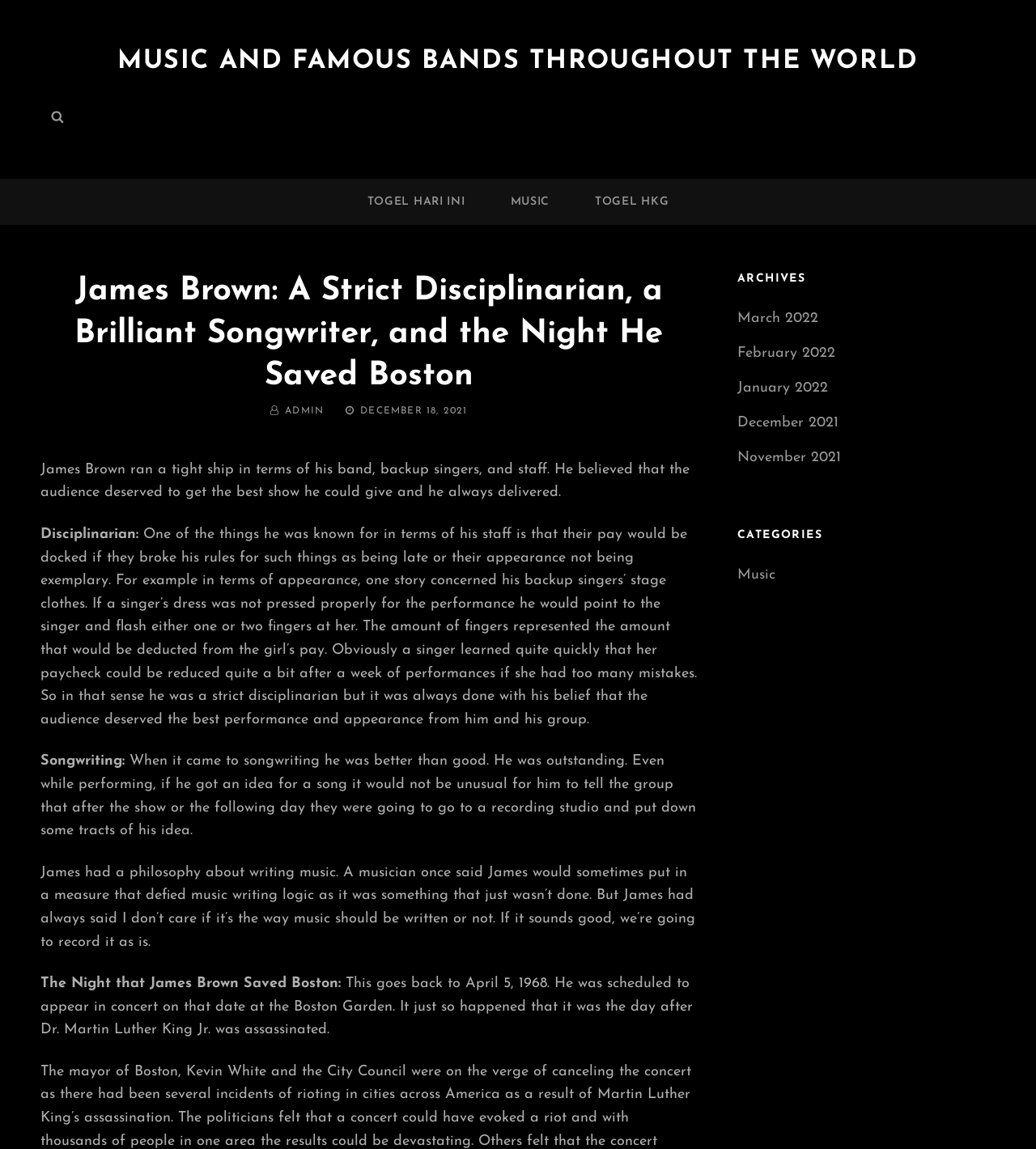Please look at the image and answer the question with a detailed explanation: What event occurred on April 5, 1968, that James Brown responded to?

According to the webpage, James Brown was scheduled to appear in concert on April 5, 1968, at the Boston Garden, which was the day after Dr. Martin Luther King Jr. was assassinated, and he responded to this event in a significant way.